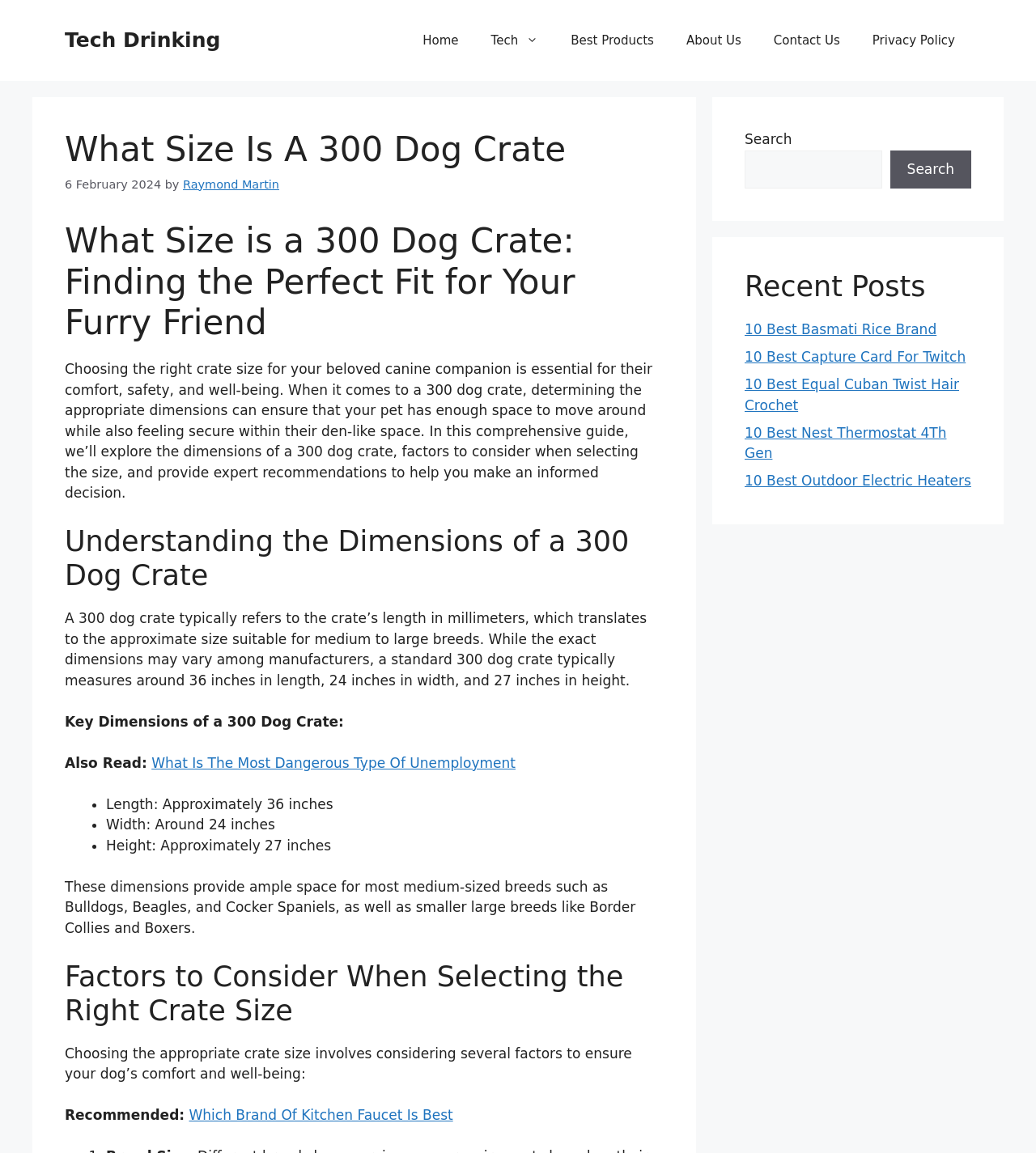Determine the bounding box coordinates of the element's region needed to click to follow the instruction: "Search for something". Provide these coordinates as four float numbers between 0 and 1, formatted as [left, top, right, bottom].

[0.719, 0.13, 0.851, 0.164]